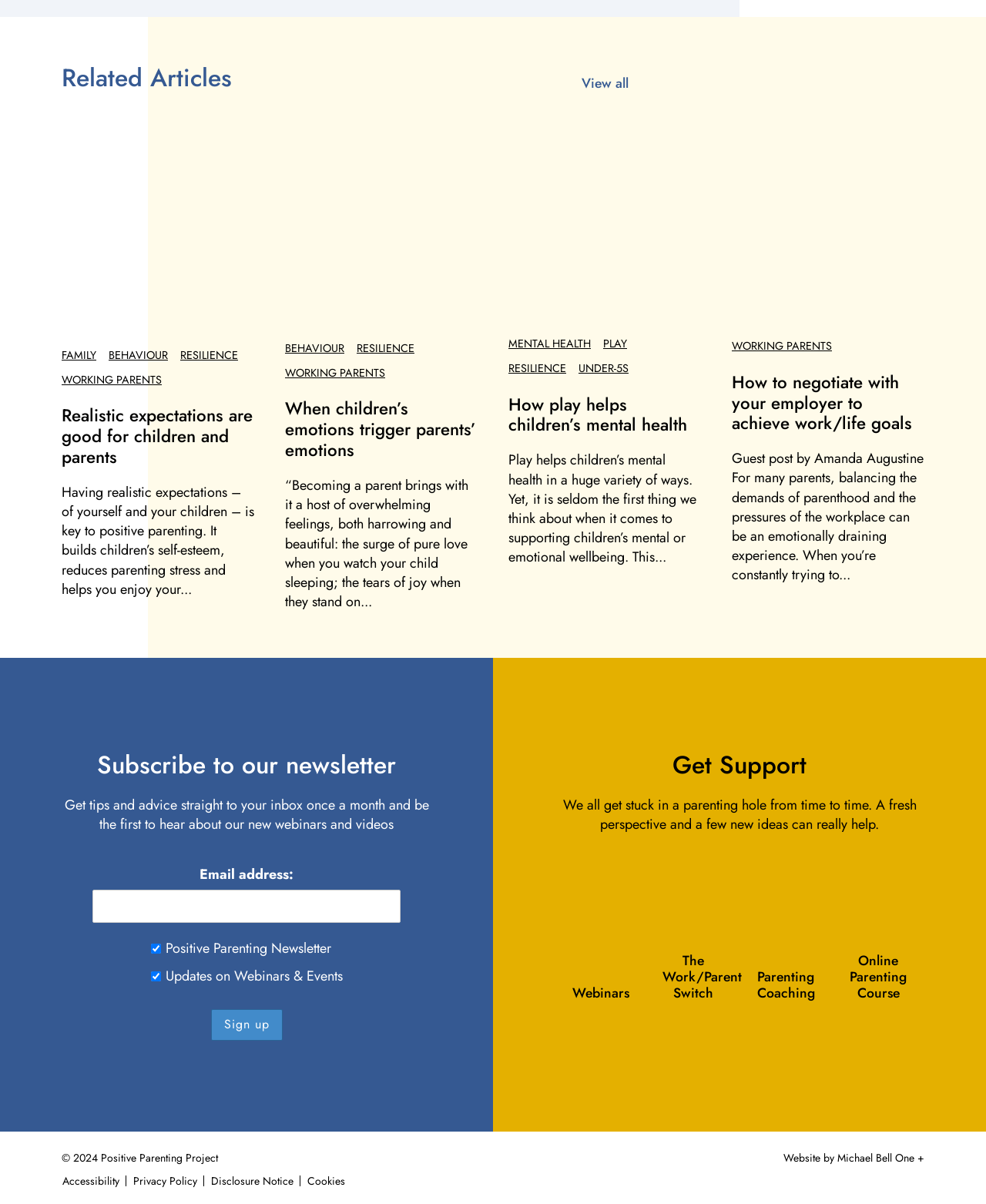Consider the image and give a detailed and elaborate answer to the question: 
What type of support is offered on the webpage?

The webpage offers various types of support, including webinars, parenting coaching, and online parenting courses, which can be accessed through the 'Get Support' section.